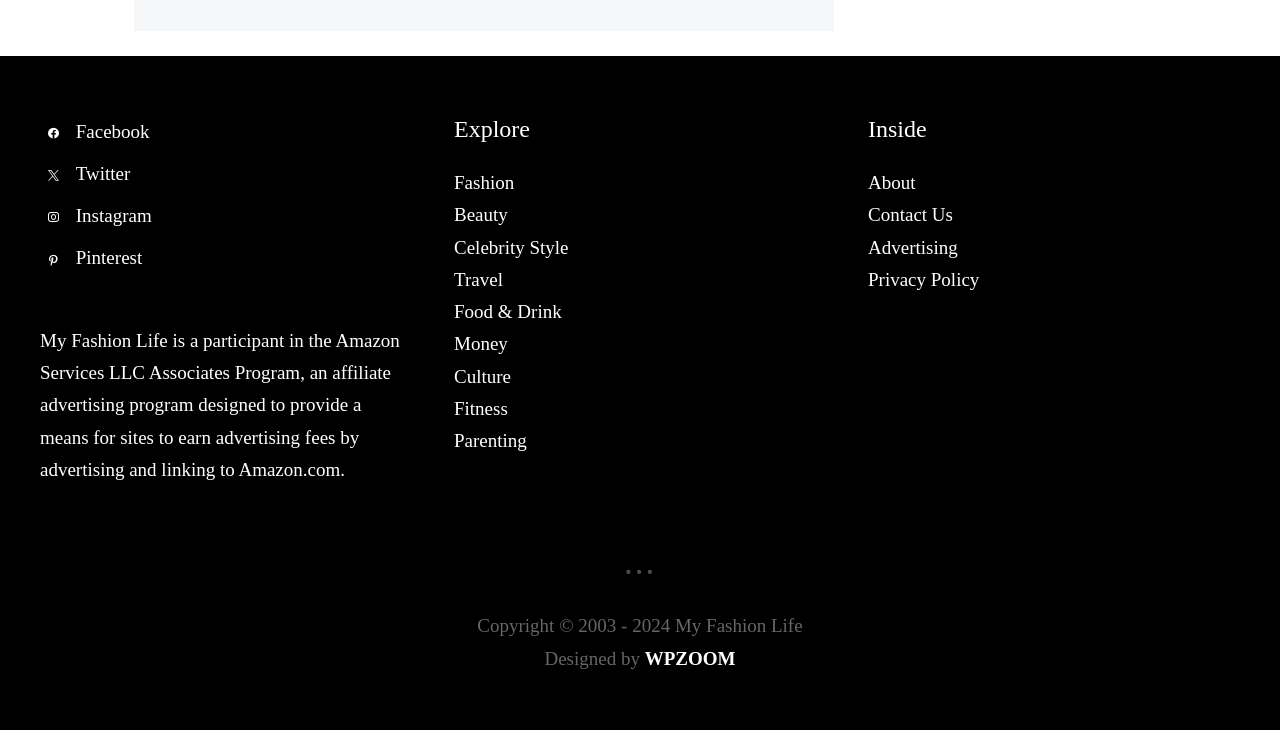Please provide the bounding box coordinates for the element that needs to be clicked to perform the following instruction: "Visit Twitter". The coordinates should be given as four float numbers between 0 and 1, i.e., [left, top, right, bottom].

[0.031, 0.223, 0.102, 0.252]